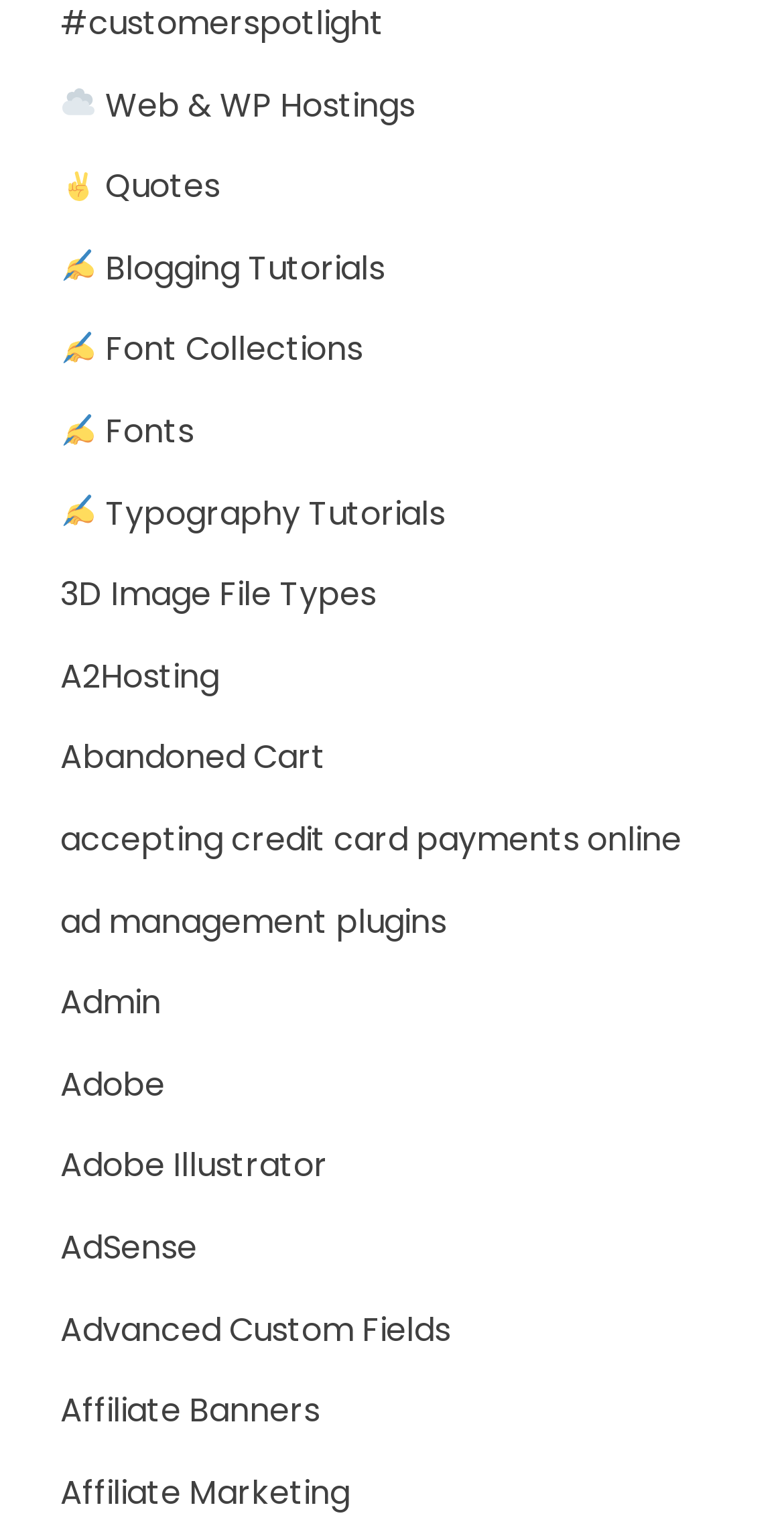What is the first link on the webpage?
Using the screenshot, give a one-word or short phrase answer.

Customerspotlight